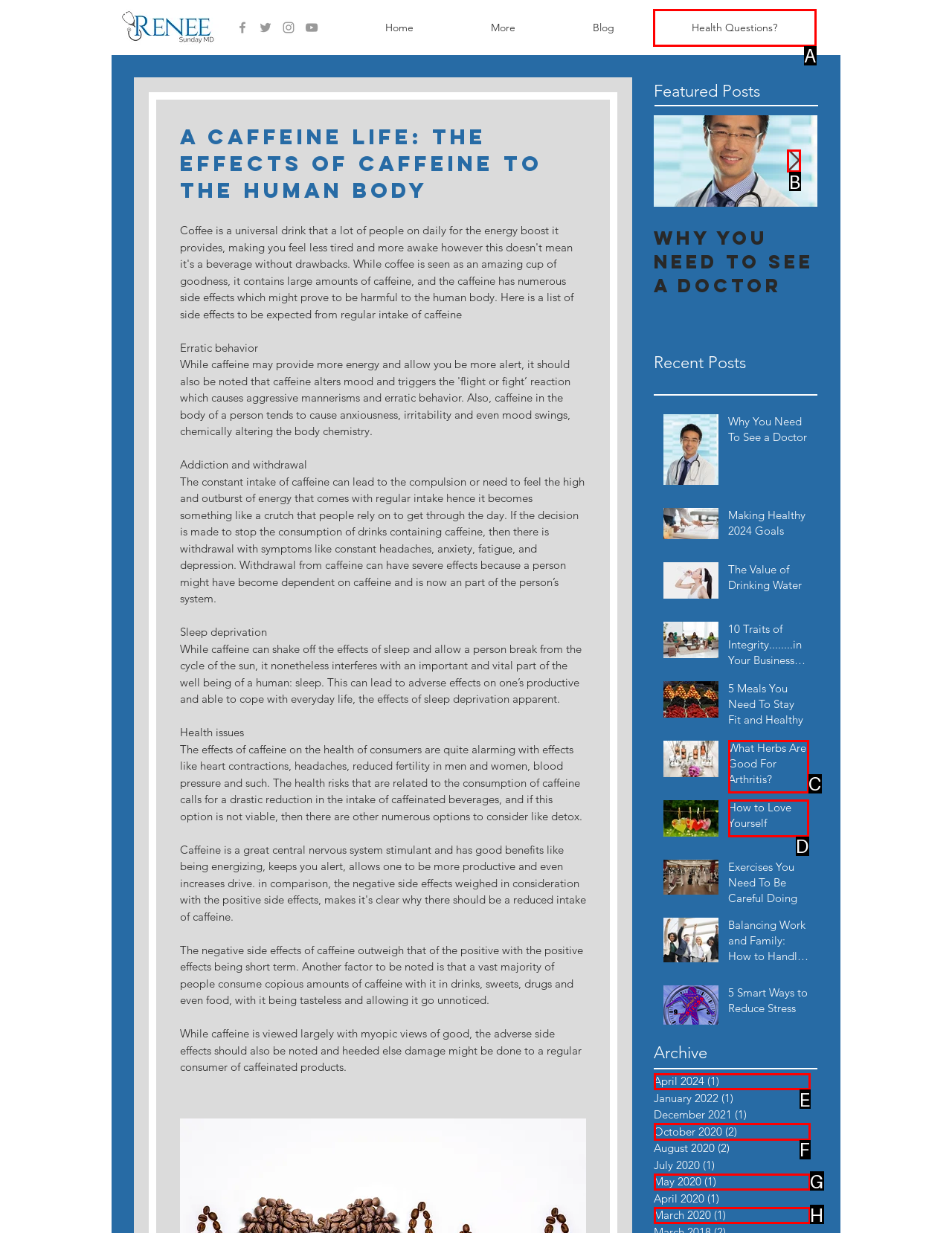Determine which option matches the element description: Release Anniversaries
Answer using the letter of the correct option.

None